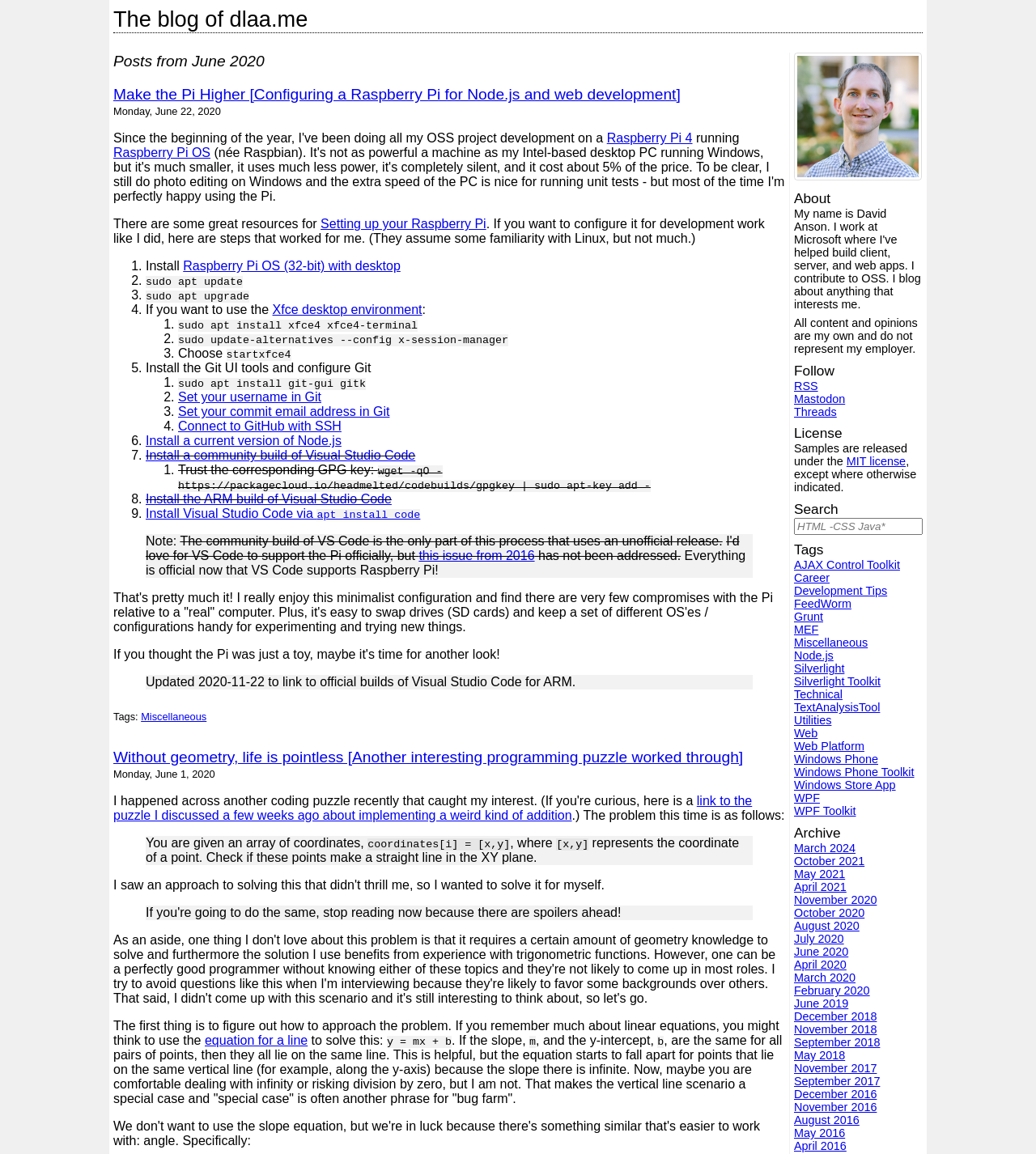What is the date of the second article?
Please utilize the information in the image to give a detailed response to the question.

The date of the second article can be found by looking at the time element with the text 'Monday, June 1, 2020' which is a child of the article element.